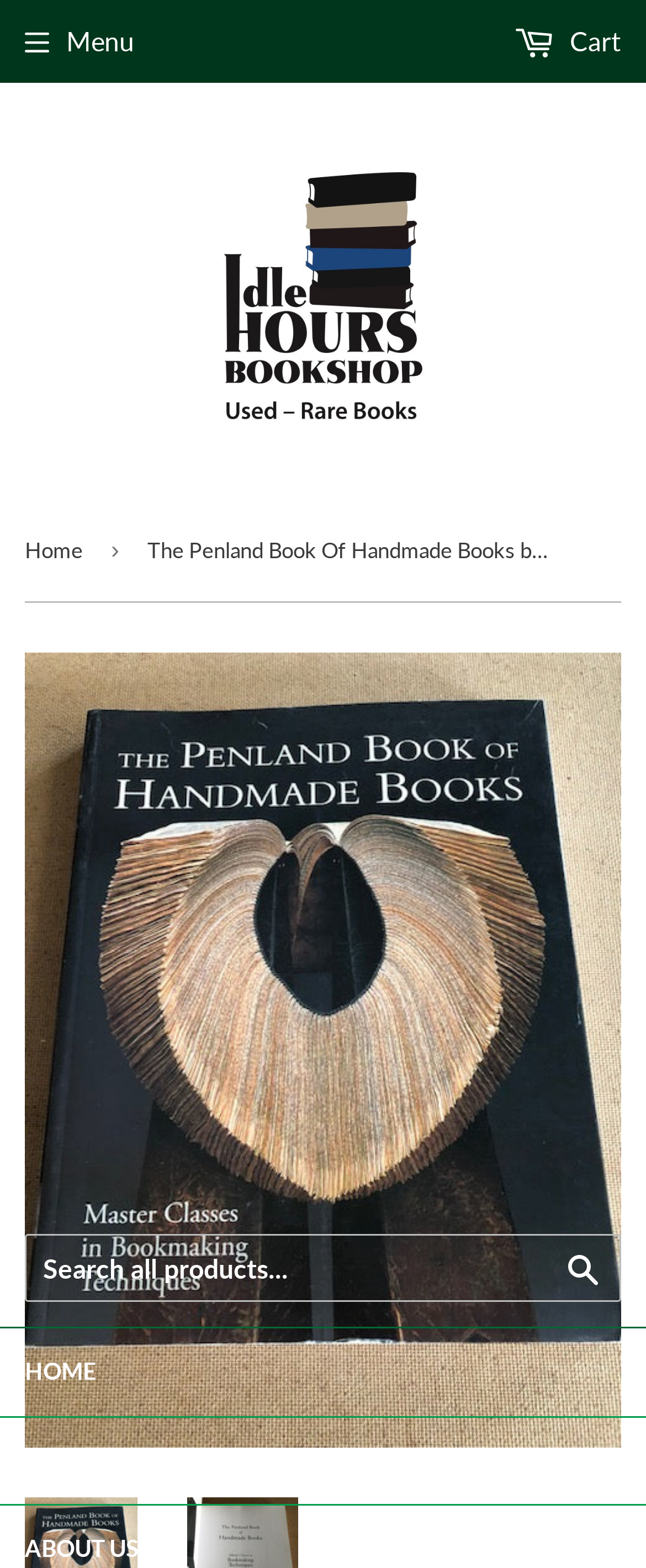What is the name of the bookshop?
Based on the image content, provide your answer in one word or a short phrase.

Idle Hours Bookshop